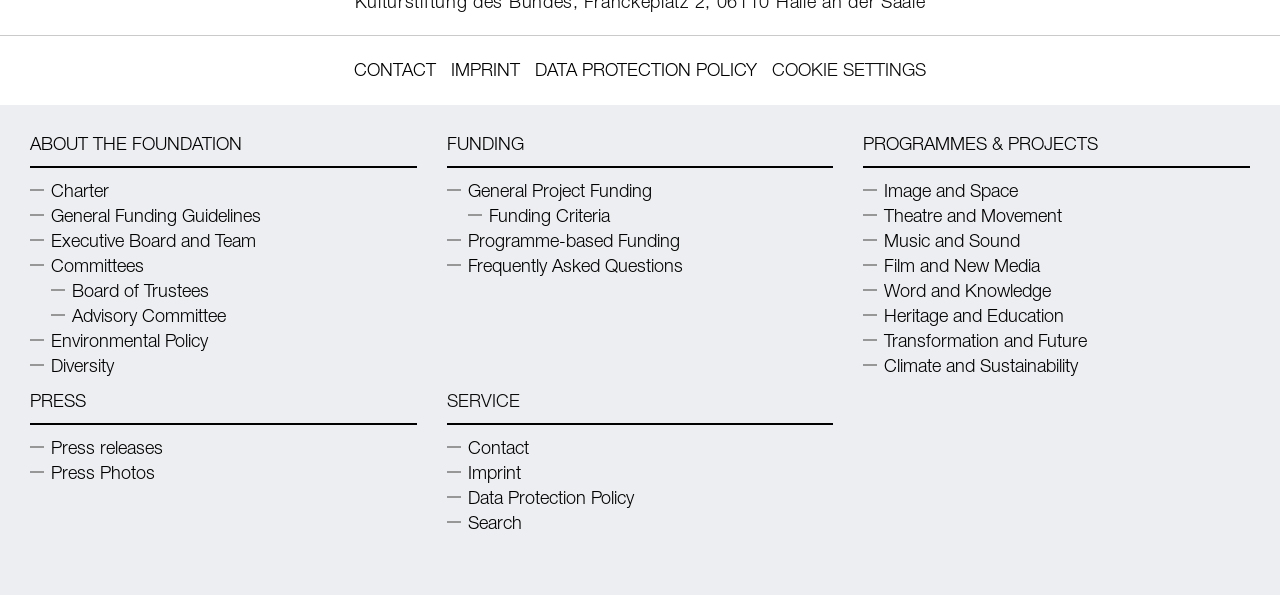What is the last link in the sitemap navigation?
Look at the image and construct a detailed response to the question.

The last link in the sitemap navigation is 'Search' because it is the last link listed under the 'Sitemap' section, with a bounding box coordinate of [0.349, 0.857, 0.408, 0.899].